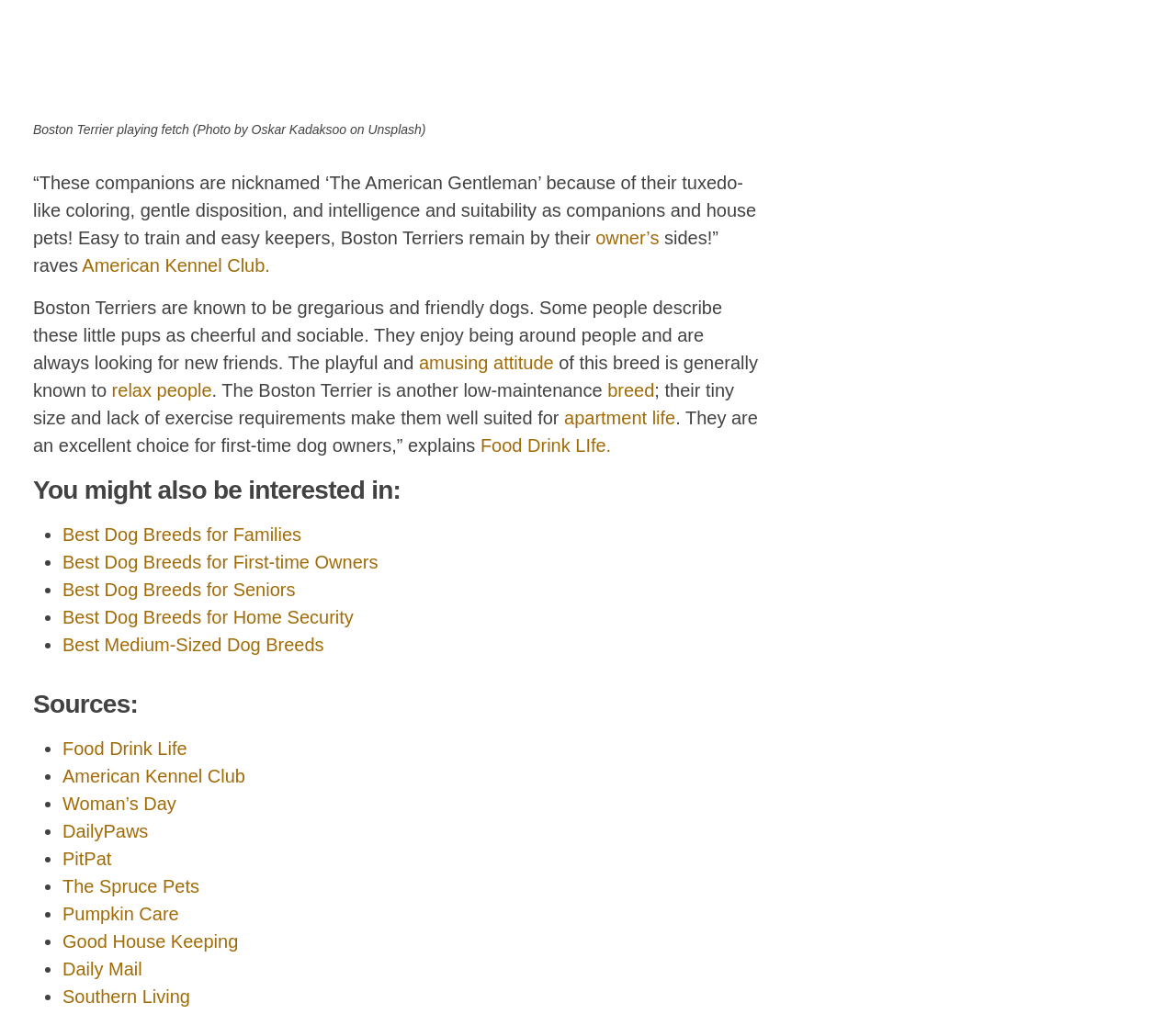Identify the bounding box coordinates of the part that should be clicked to carry out this instruction: "Read about the amusing attitude of Boston Terriers".

[0.356, 0.348, 0.471, 0.368]